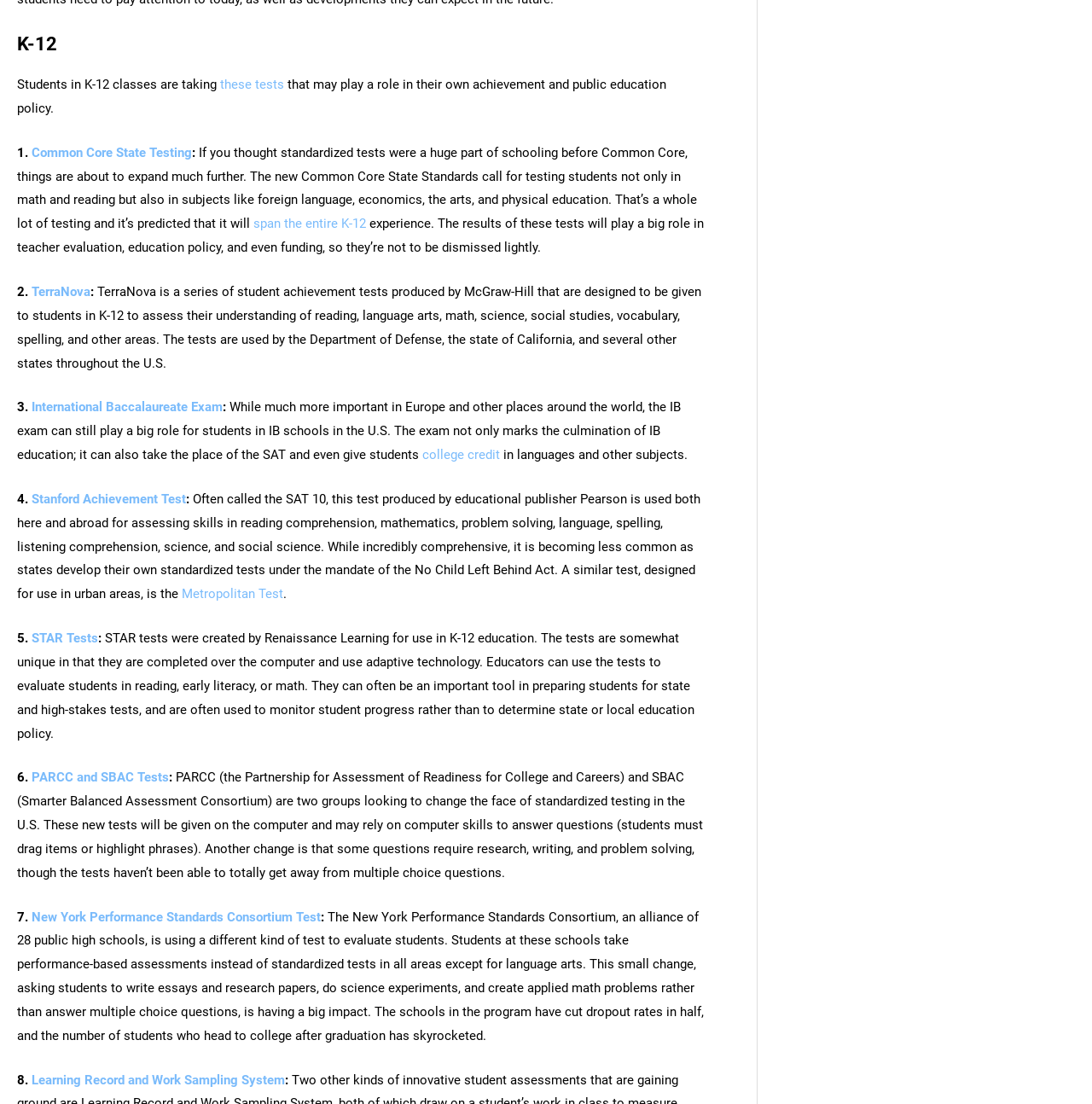For the given element description TerraNova, determine the bounding box coordinates of the UI element. The coordinates should follow the format (top-left x, top-left y, bottom-right x, bottom-right y) and be within the range of 0 to 1.

[0.029, 0.257, 0.083, 0.271]